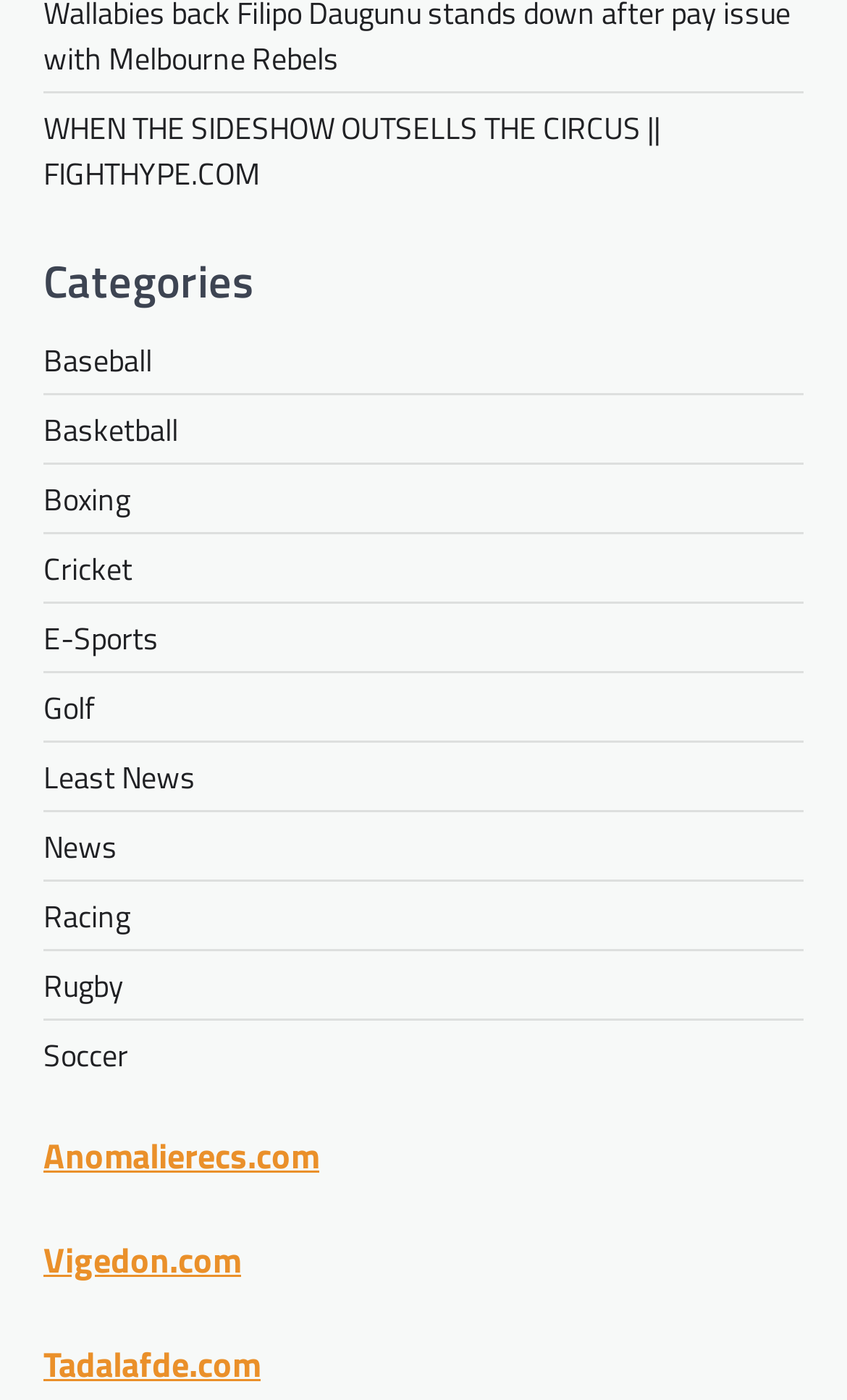Identify the bounding box coordinates of the area you need to click to perform the following instruction: "Click on the 'Baseball' category".

[0.051, 0.241, 0.179, 0.273]